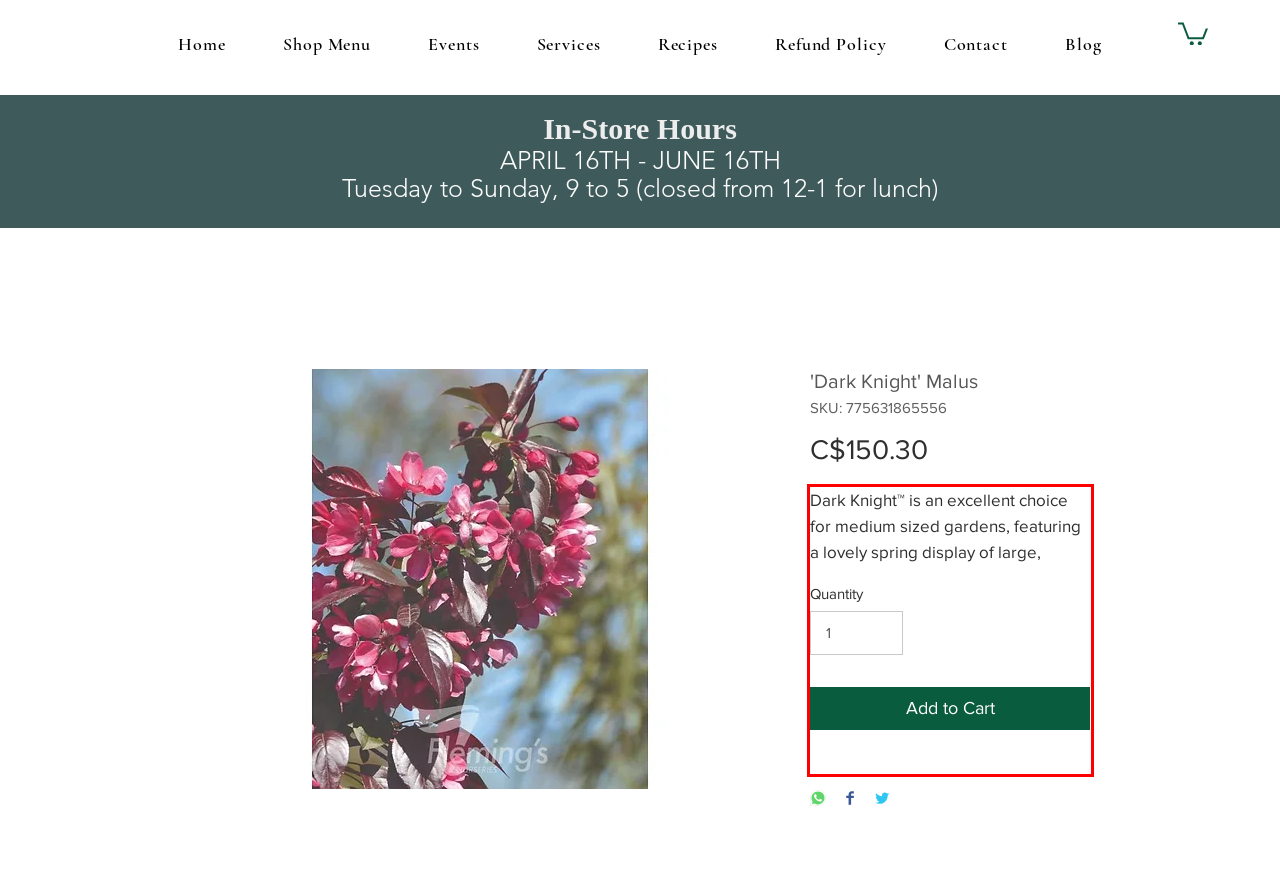Identify the text inside the red bounding box in the provided webpage screenshot and transcribe it.

Dark Knight™ is an excellent choice for medium sized gardens, featuring a lovely spring display of large, single, deep red flowers. New leaves emerge during spring with an attractive purple-bronze tone, mature to a deep green in summer, and turn to shades of golden yellow and orange during autumn. Young bark can be dark maroon, adding further interest. Very little fruit.